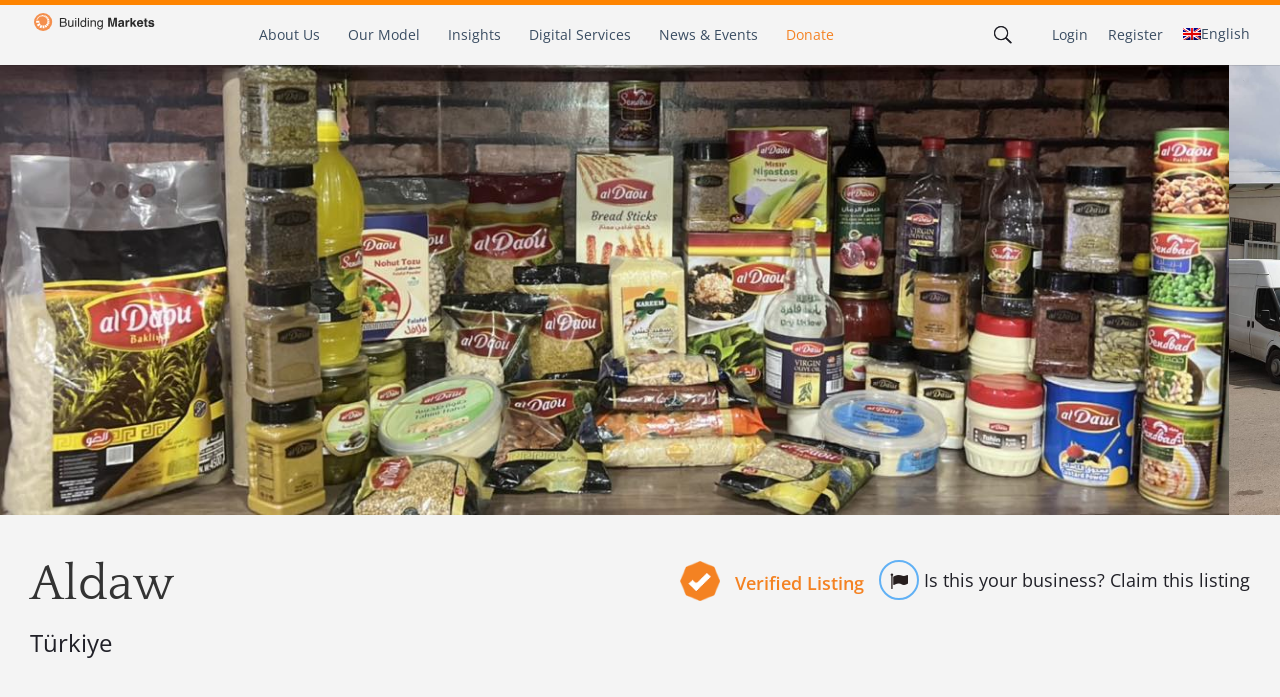Provide a thorough description of this webpage.

The webpage appears to be the homepage of a company called Aldaw, which operates in the field of food trade, specifically legumes, and also provides packaging services. 

At the top left corner, there is a logo image with the text "Building Markets" next to it, which is also a clickable link. Below this, there is a horizontal navigation menu with six links: "About Us", "Our Model", "Insights", "Digital Services", "News & Events", and "Donate". These links are evenly spaced and aligned horizontally across the top of the page.

On the top right corner, there are three more links: "Login", "Register", and "English", which are also aligned horizontally. 

A search bar spans the entire width of the page, just below the navigation menu. 

The majority of the page is occupied by a large image that takes up most of the screen. 

At the bottom left corner, there is a heading that reads "Aldaw", and below it, there is a static text that says "Türkiye". 

On the bottom right corner, there is a static text that says "Verified Listing", and next to it, there is a link with an icon and the text "Is this your business? Claim this listing".